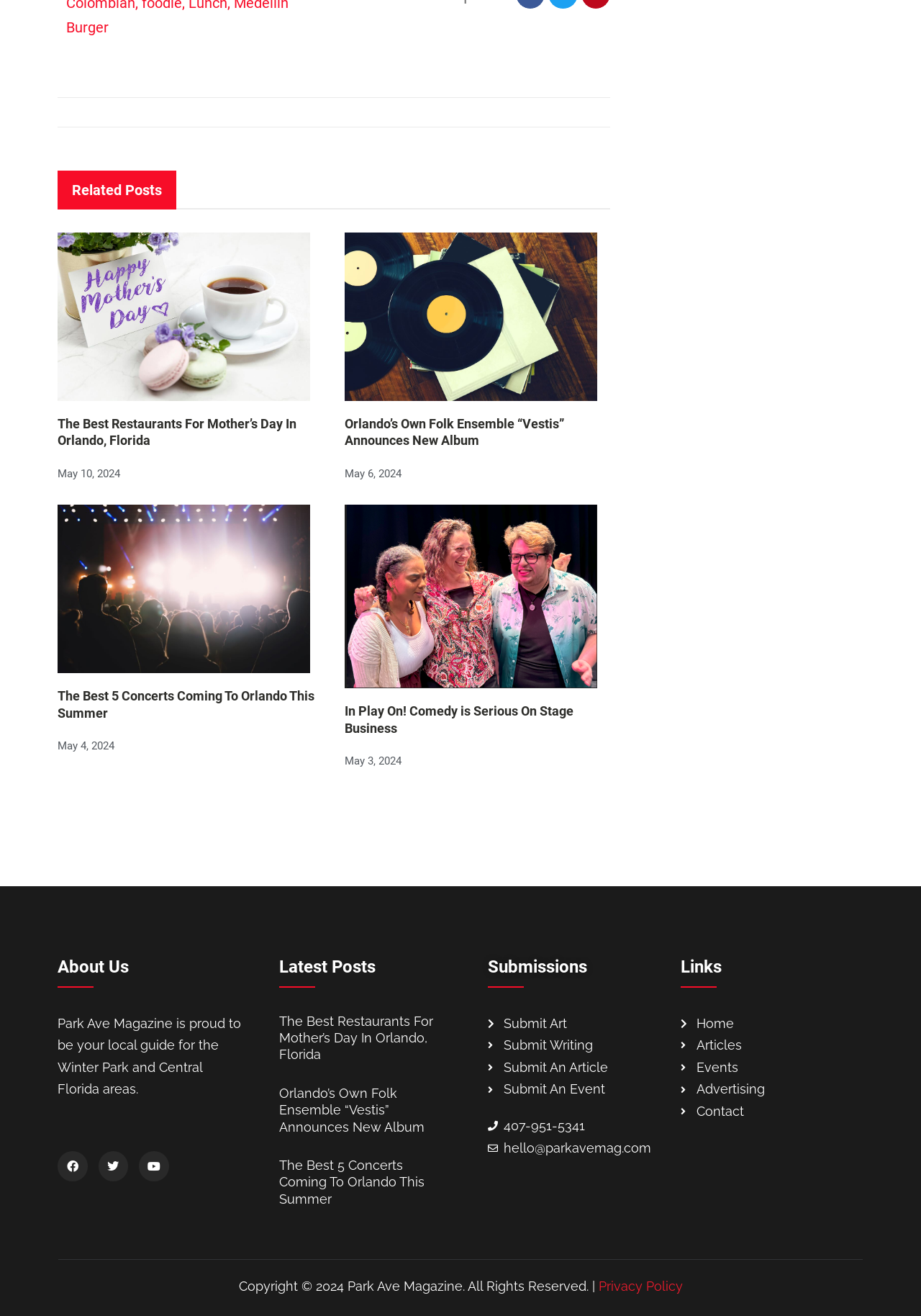Pinpoint the bounding box coordinates of the element that must be clicked to accomplish the following instruction: "Read about 'The Best Restaurants For Mother’s Day In Orlando, Florida'". The coordinates should be in the format of four float numbers between 0 and 1, i.e., [left, top, right, bottom].

[0.062, 0.316, 0.351, 0.341]